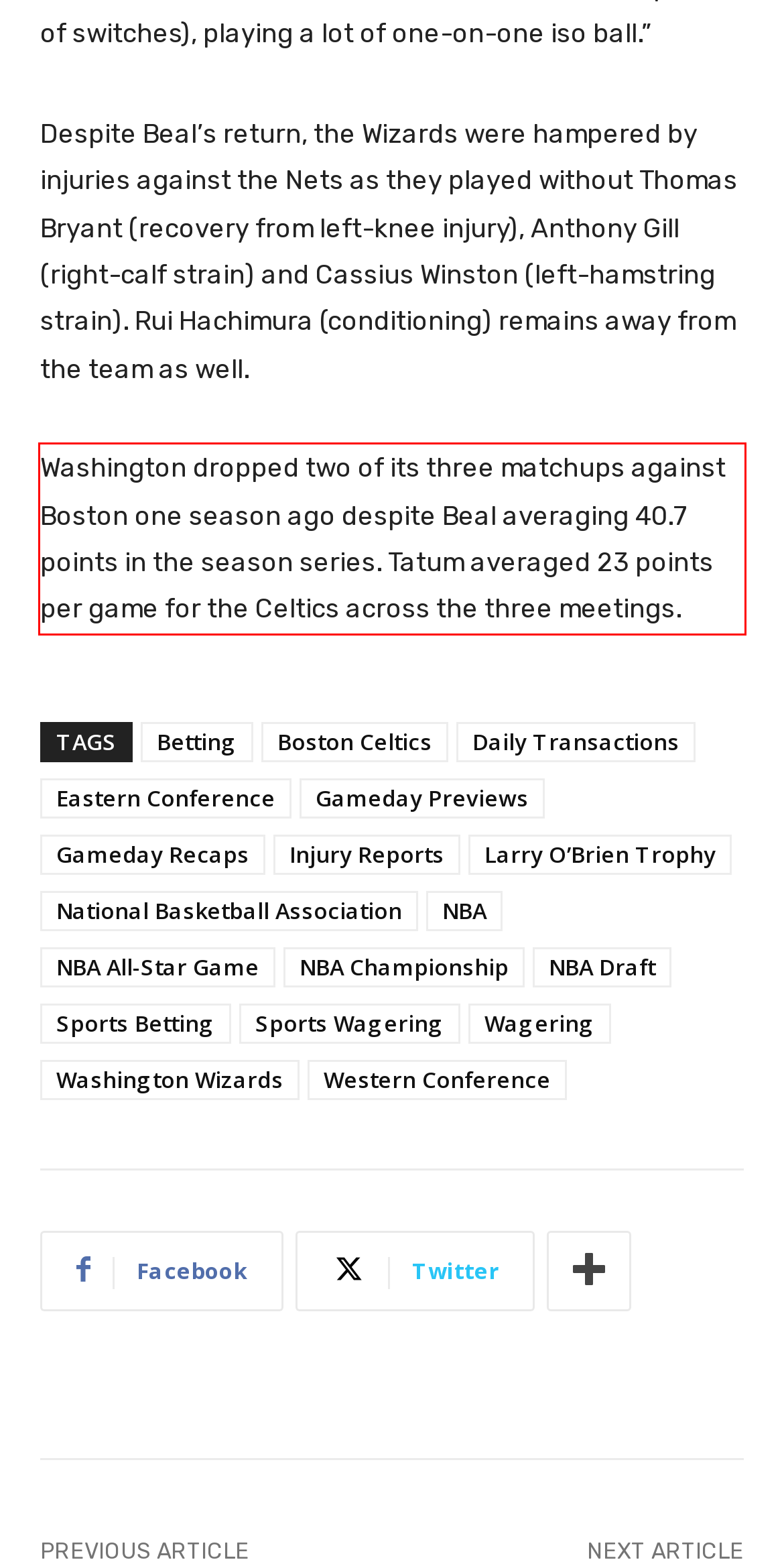Using the provided screenshot, read and generate the text content within the red-bordered area.

Washington dropped two of its three matchups against Boston one season ago despite Beal averaging 40.7 points in the season series. Tatum averaged 23 points per game for the Celtics across the three meetings.